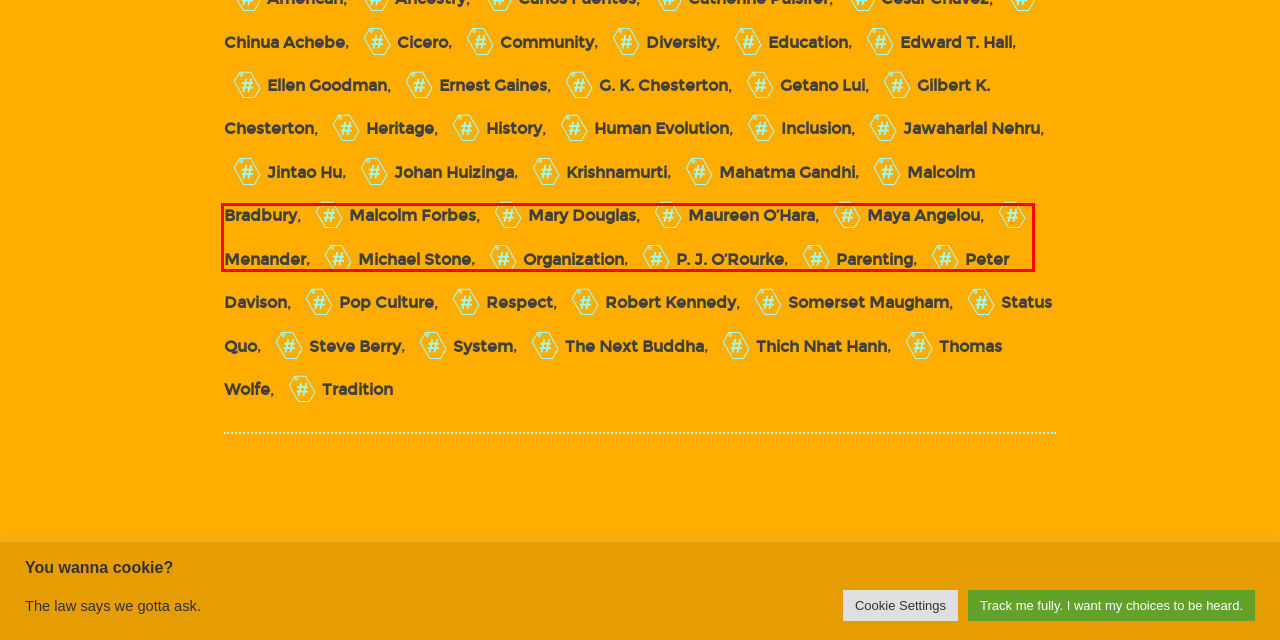You have a screenshot of a webpage with a red rectangle bounding box. Identify the best webpage description that corresponds to the new webpage after clicking the element within the red bounding box. Here are the candidates:
A. Pop Culture – TranZactivism
B. Thich Nhat Hanh – TranZactivism
C. Maureen O’Hara – TranZactivism
D. Menander – TranZactivism
E. Diversity – TranZactivism
F. Parenting – TranZactivism
G. Steve Berry – TranZactivism
H. Respect – TranZactivism

D